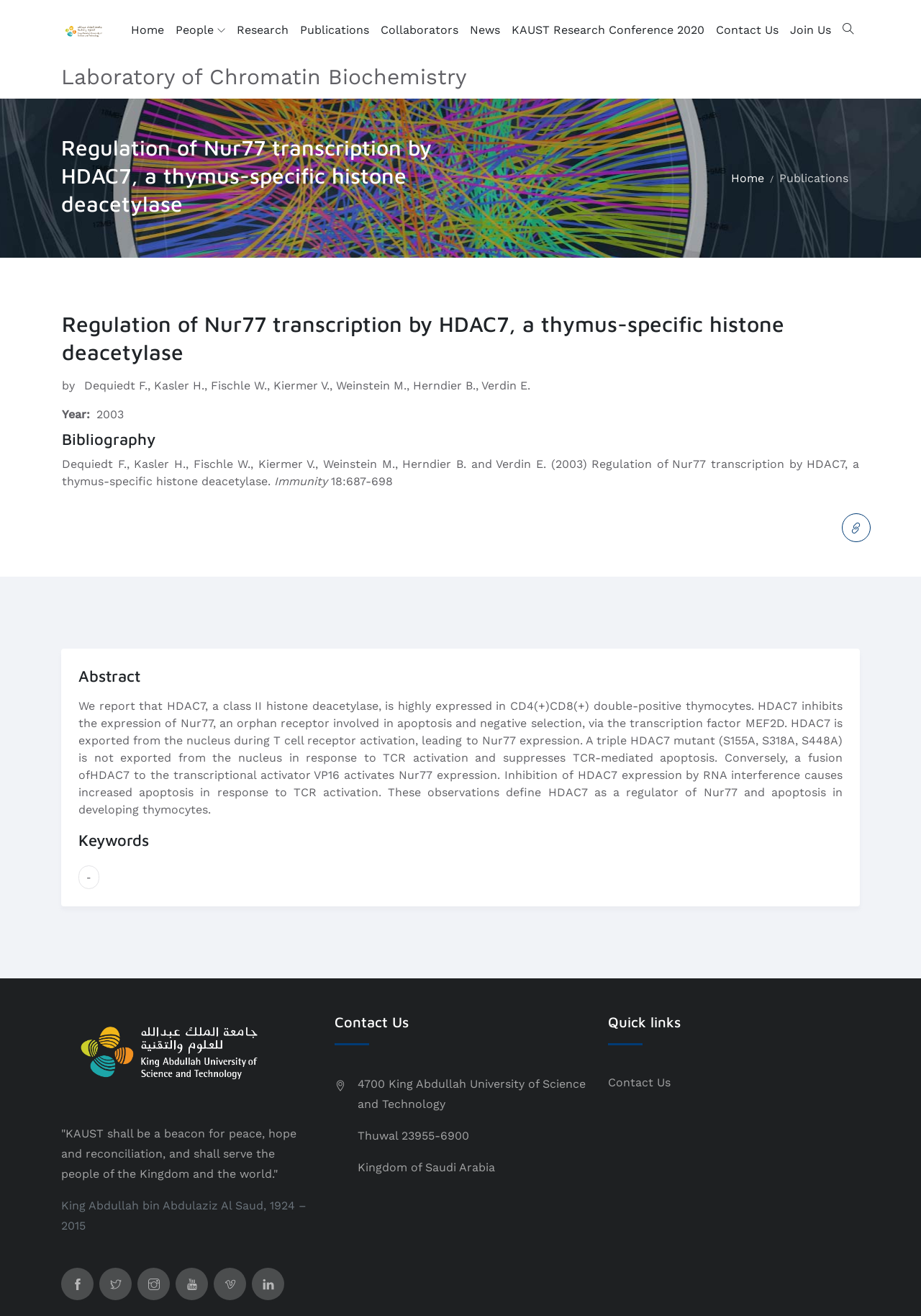What is the year of the publication?
Please answer the question with a single word or phrase, referencing the image.

2003